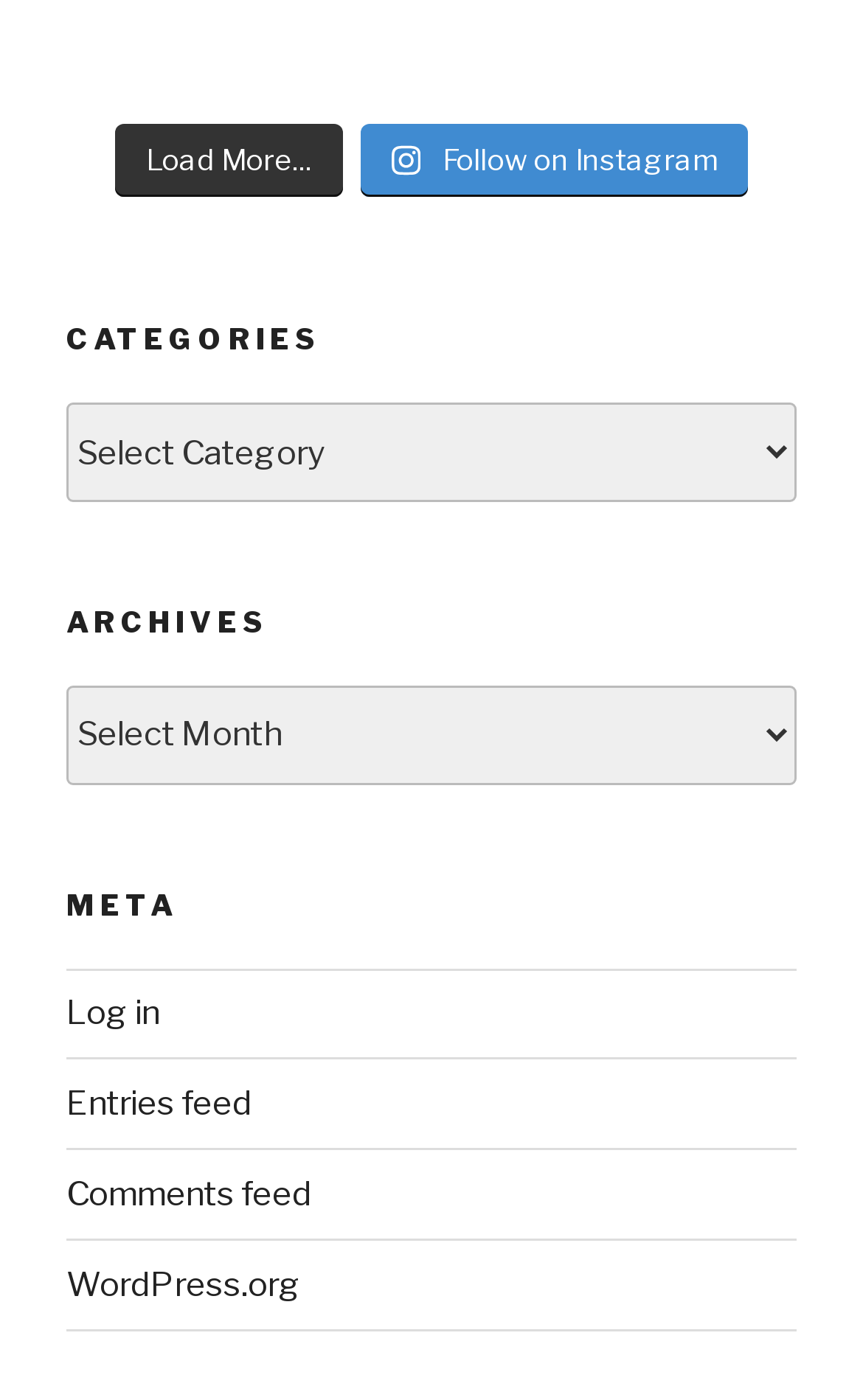How many links are there in the 'META' section?
From the screenshot, supply a one-word or short-phrase answer.

4